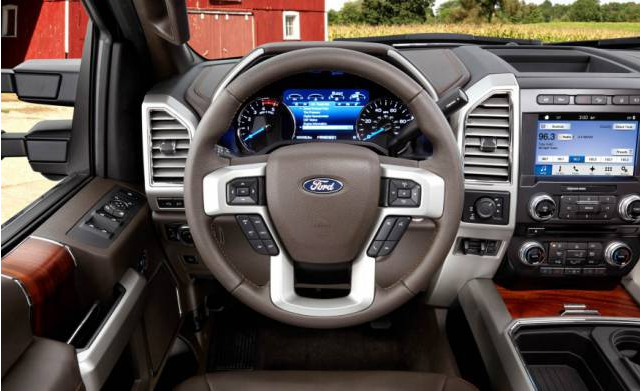Answer briefly with one word or phrase:
What is the purpose of the Sync 3 infotainment system?

Seamless connectivity and control